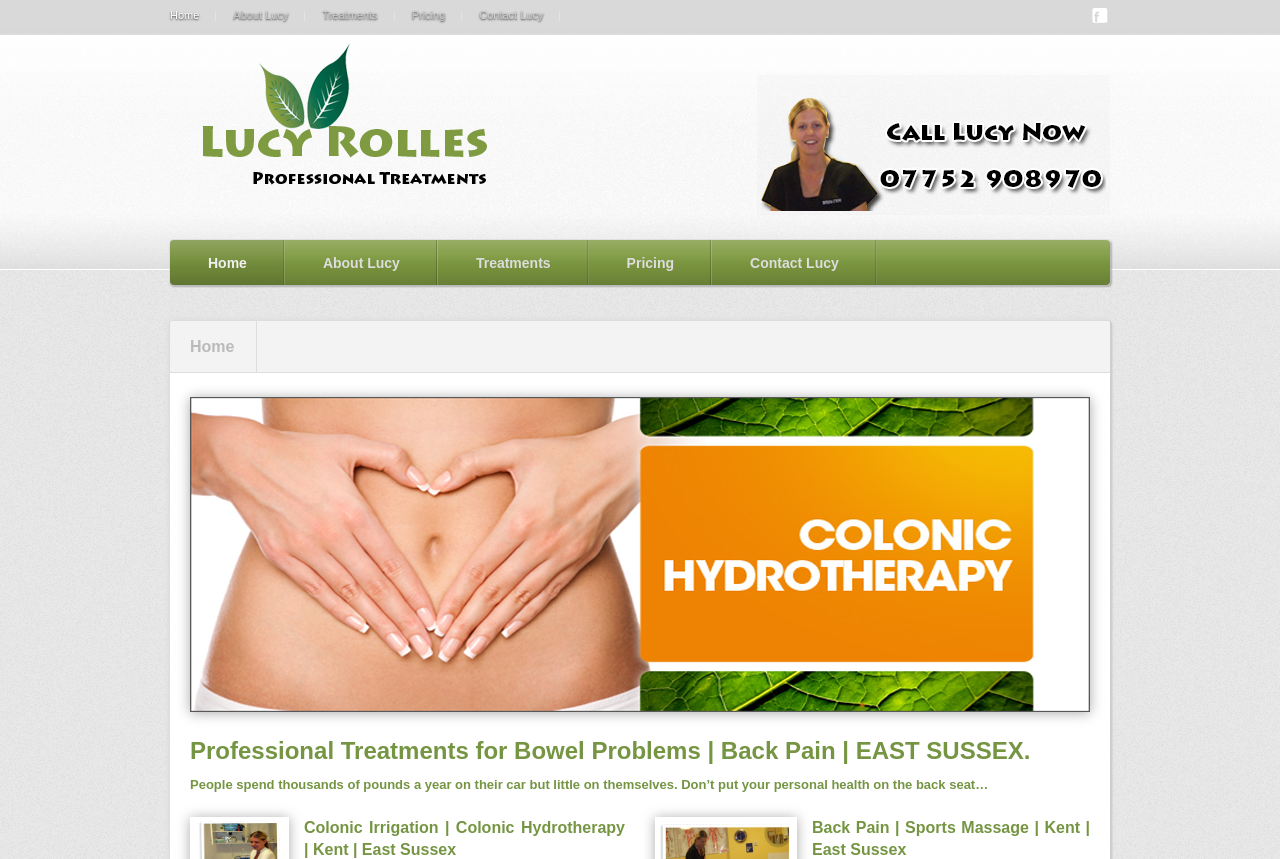Provide the bounding box coordinates for the area that should be clicked to complete the instruction: "Learn about Treatments".

[0.239, 0.006, 0.308, 0.038]